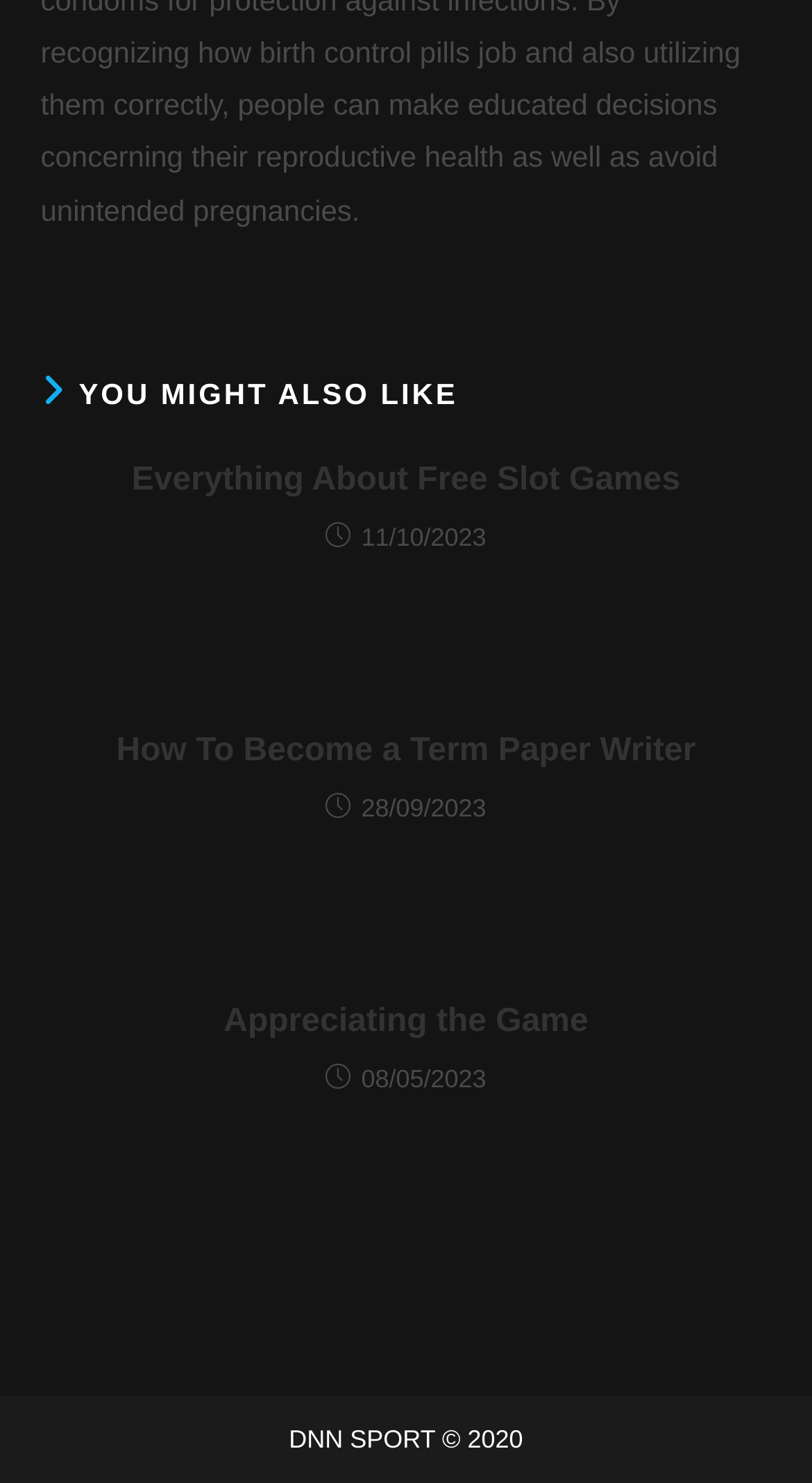Provide a brief response to the question below using one word or phrase:
How many articles are listed on the webpage?

3